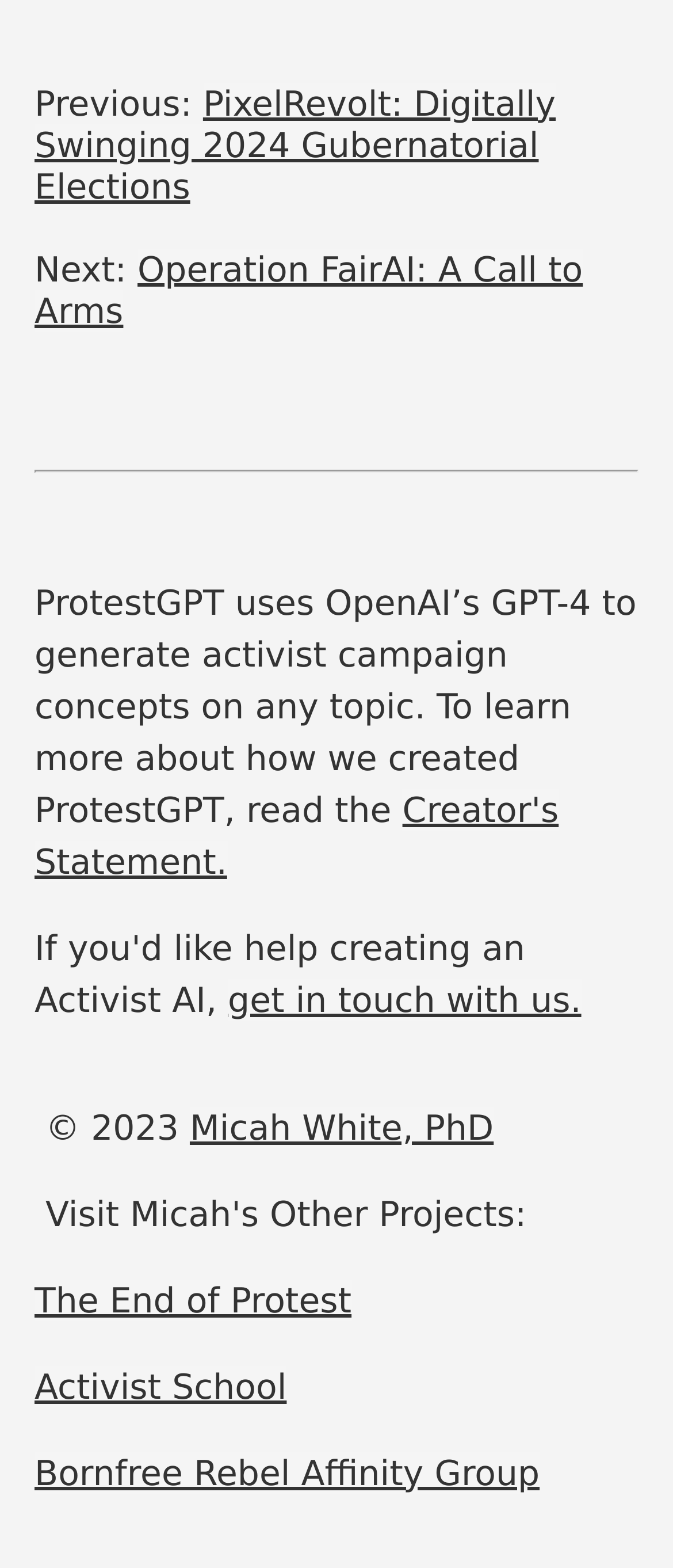Determine the bounding box coordinates of the clickable area required to perform the following instruction: "read about PixelRevolt". The coordinates should be represented as four float numbers between 0 and 1: [left, top, right, bottom].

[0.051, 0.053, 0.826, 0.132]